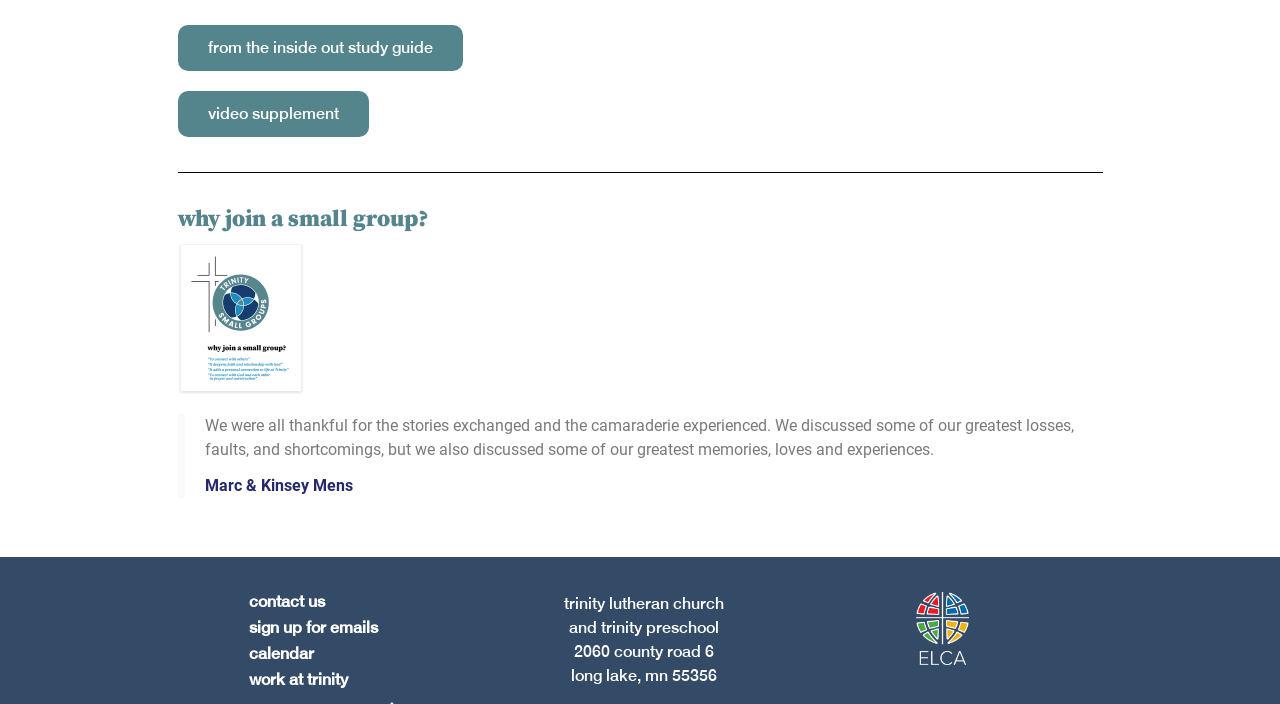Bounding box coordinates are specified in the format (top-left x, top-left y, bottom-right x, bottom-right y). All values are floating point numbers bounded between 0 and 1. Please provide the bounding box coordinate of the region this sentence describes: Sign Up for Emails

[0.189, 0.878, 0.301, 0.915]